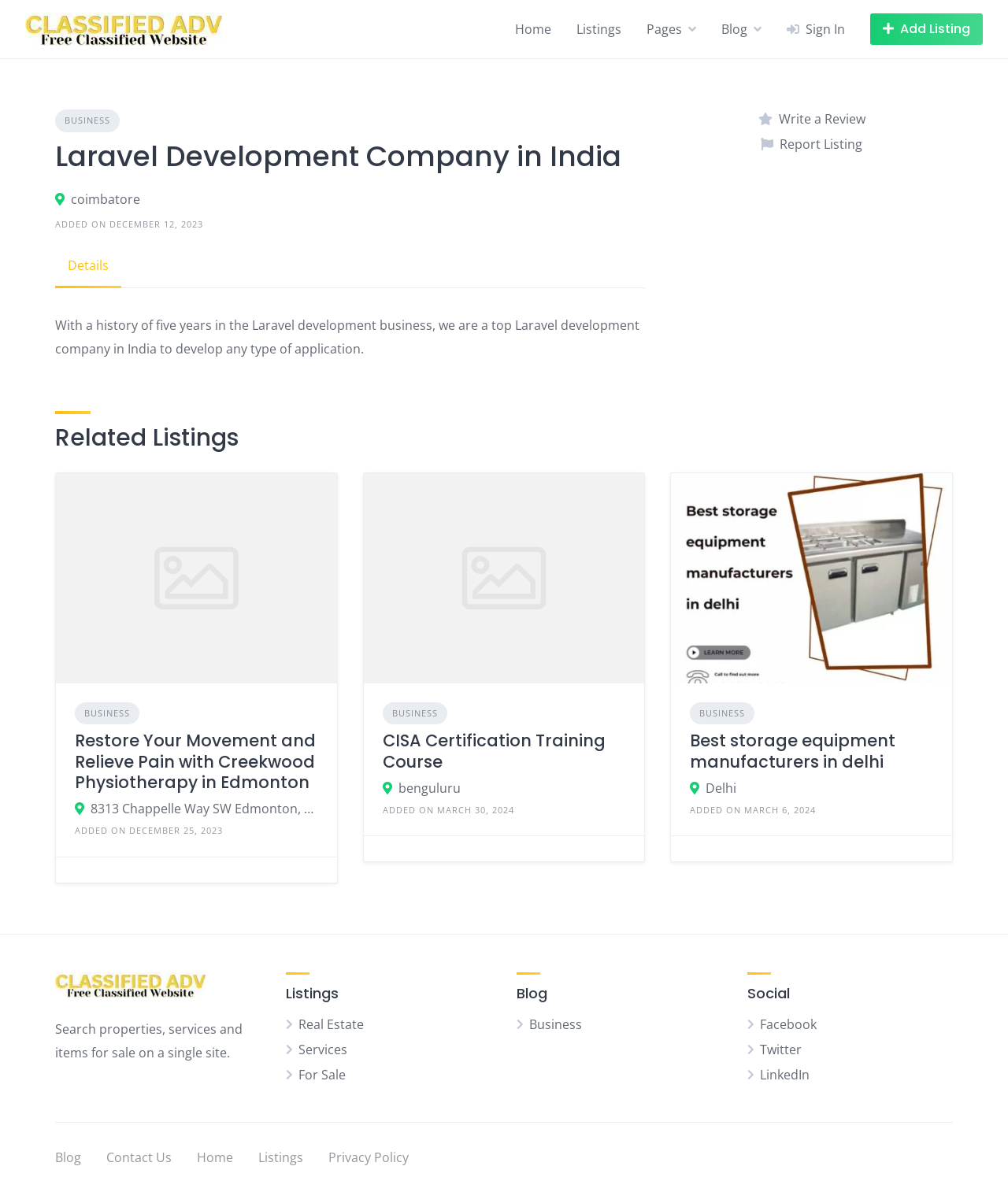Please use the details from the image to answer the following question comprehensively:
What social media platforms are linked on this webpage?

Under the heading 'Social', there are links to three social media platforms, namely Facebook, Twitter, and LinkedIn. These links suggest that the webpage is connected to these social media platforms.